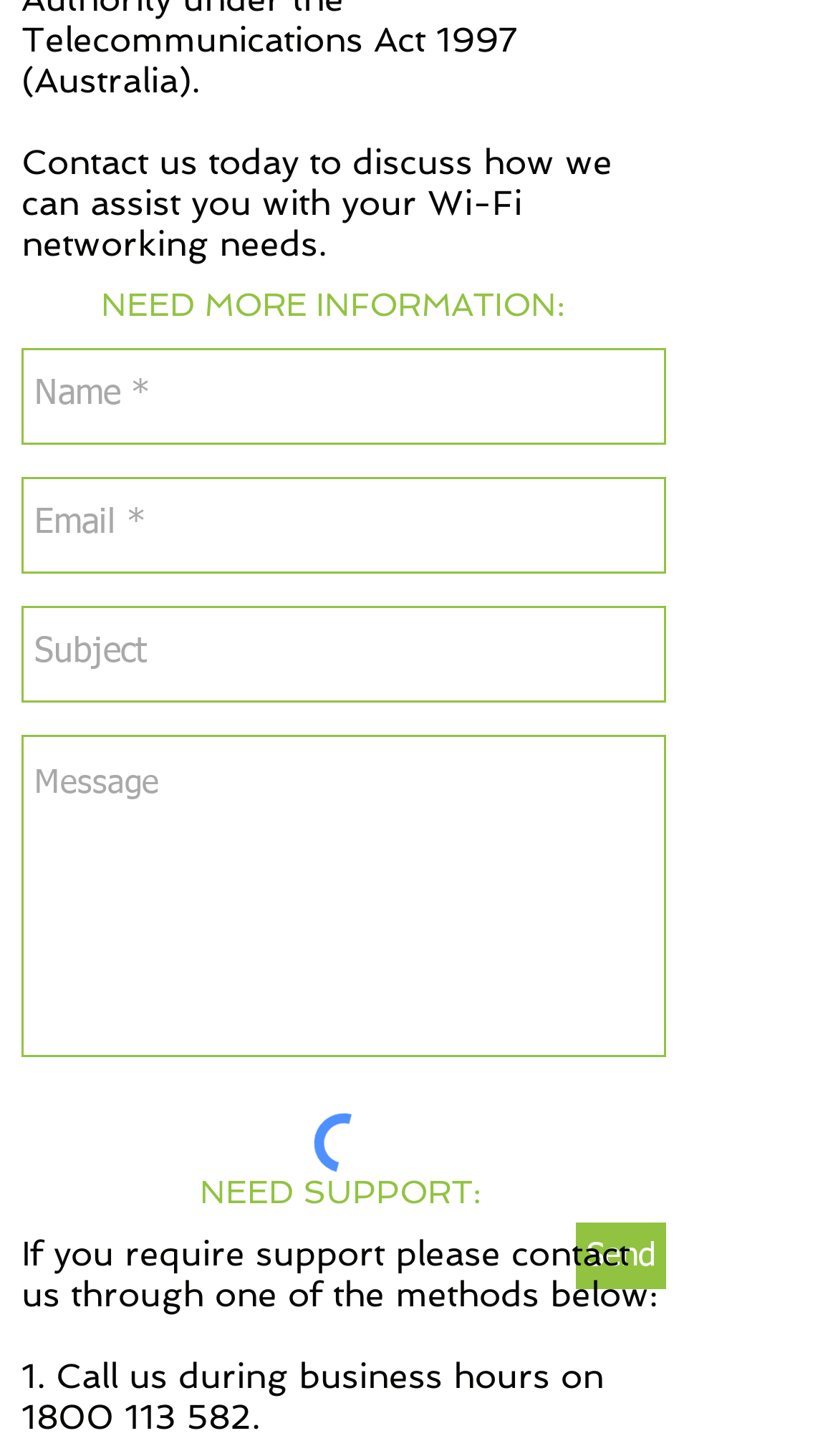What is the purpose of this webpage?
Please provide a single word or phrase as the answer based on the screenshot.

Contact and support